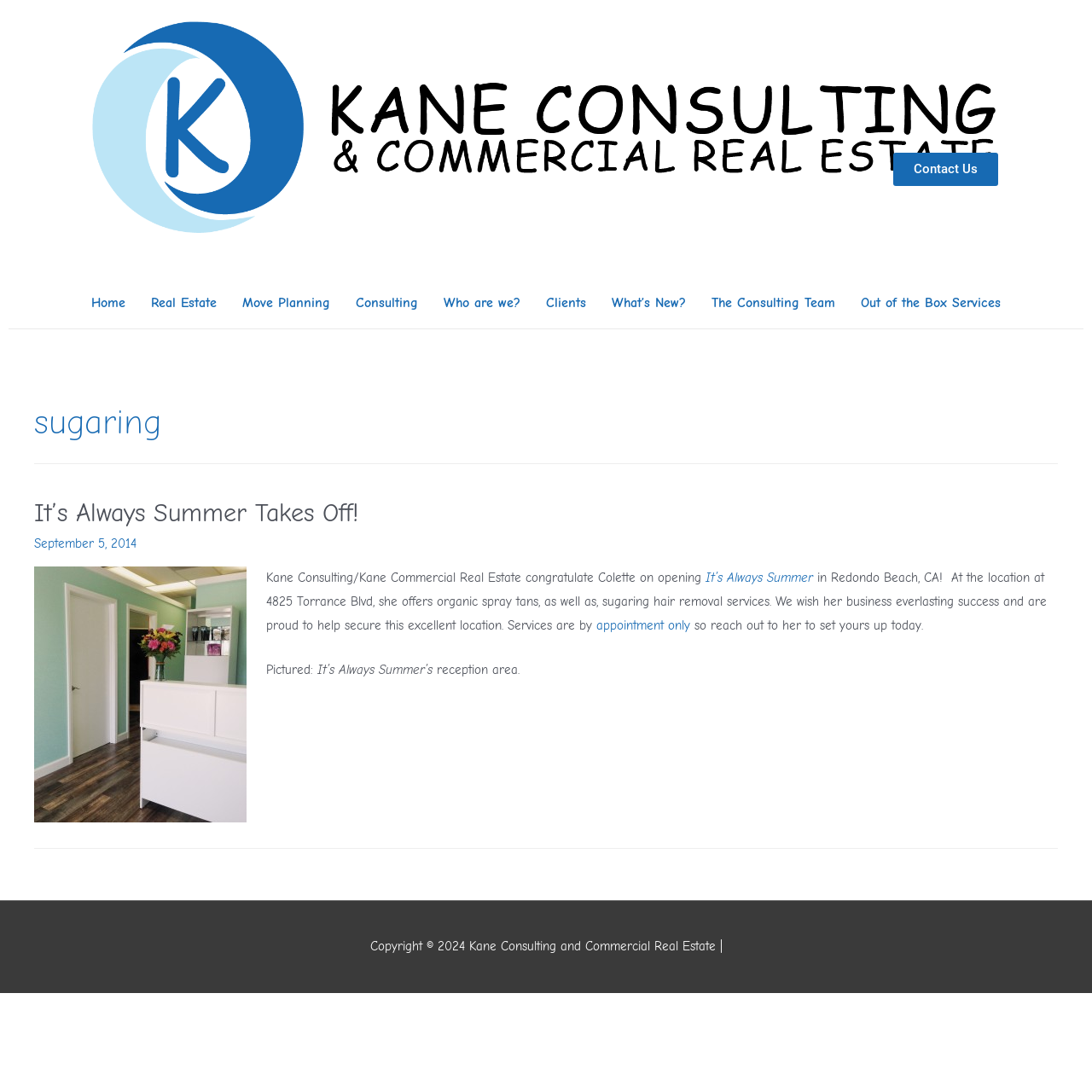Highlight the bounding box coordinates of the element that should be clicked to carry out the following instruction: "Click the Contact Us button". The coordinates must be given as four float numbers ranging from 0 to 1, i.e., [left, top, right, bottom].

[0.818, 0.14, 0.914, 0.17]